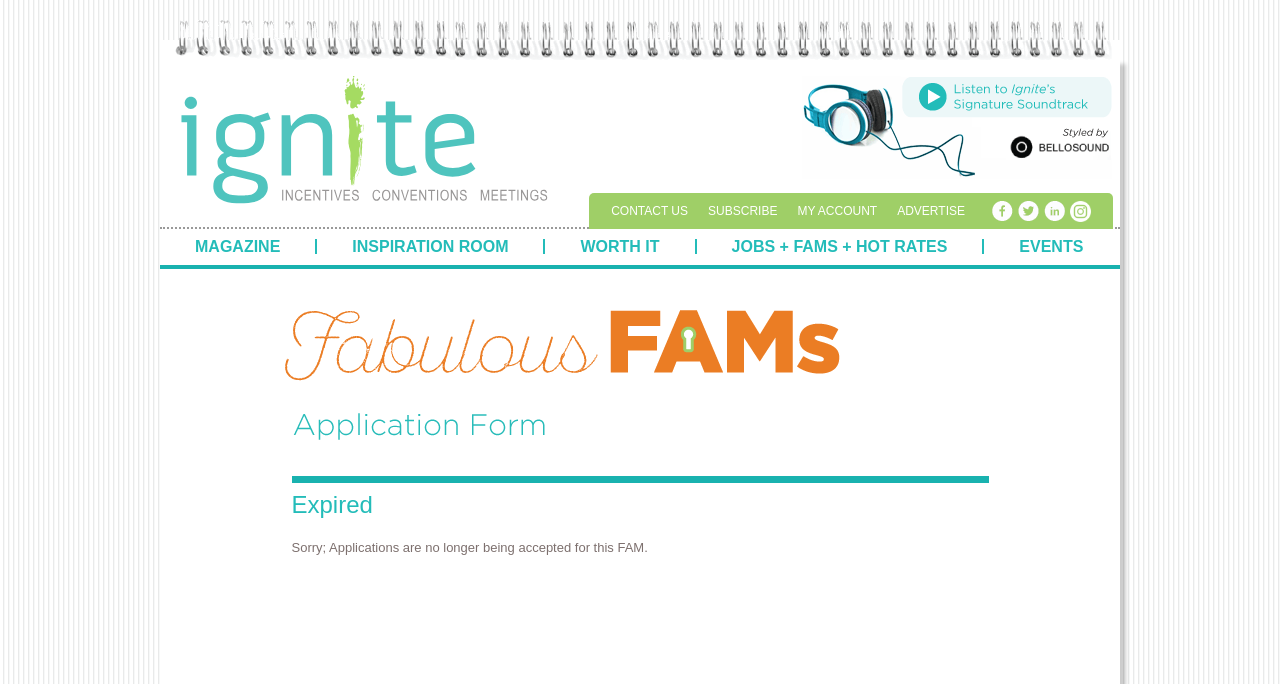Please locate the bounding box coordinates of the element that should be clicked to achieve the given instruction: "contact us".

[0.474, 0.282, 0.541, 0.335]